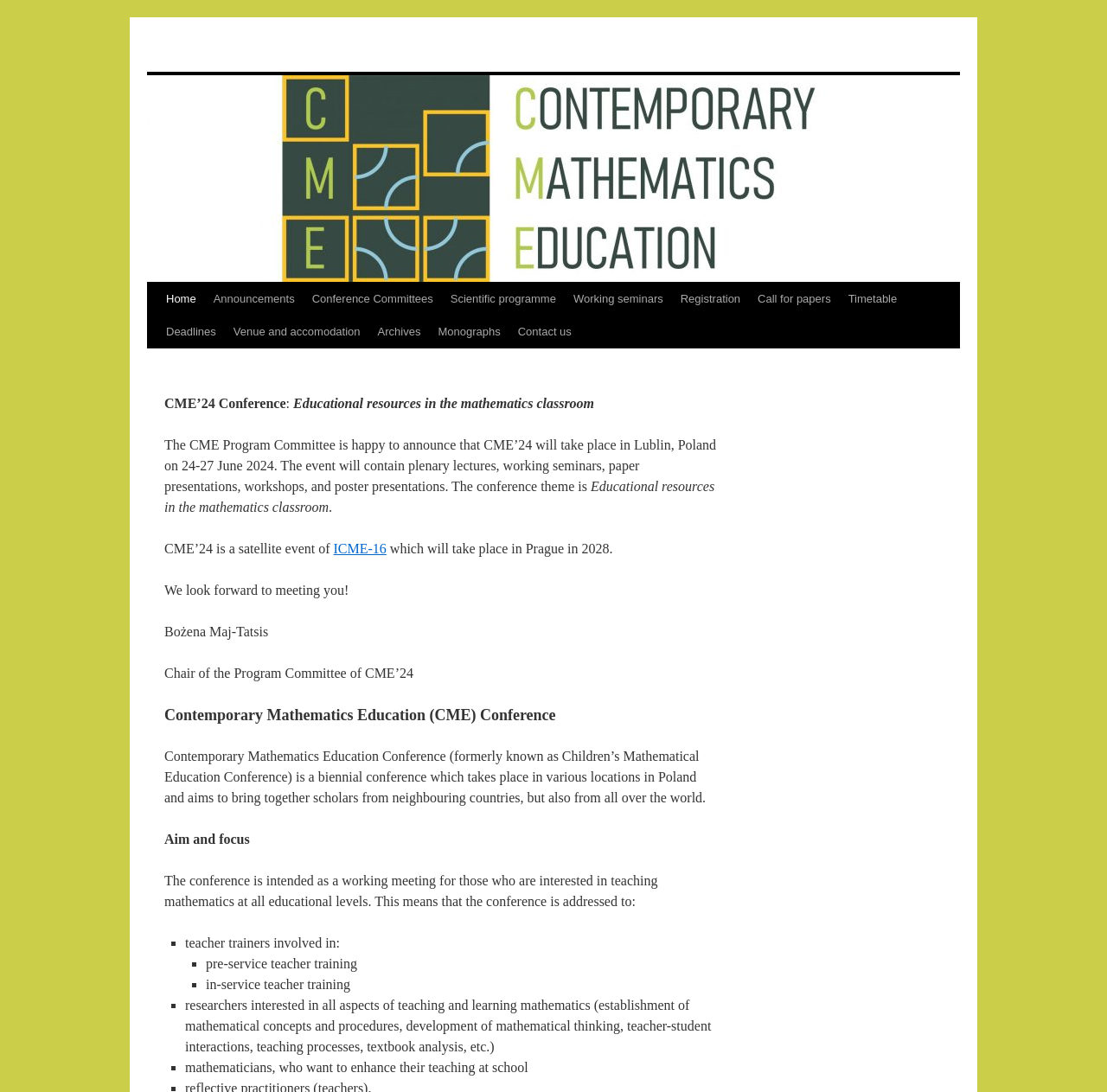Find the bounding box coordinates for the UI element that matches this description: "Call for papers".

[0.677, 0.259, 0.758, 0.289]